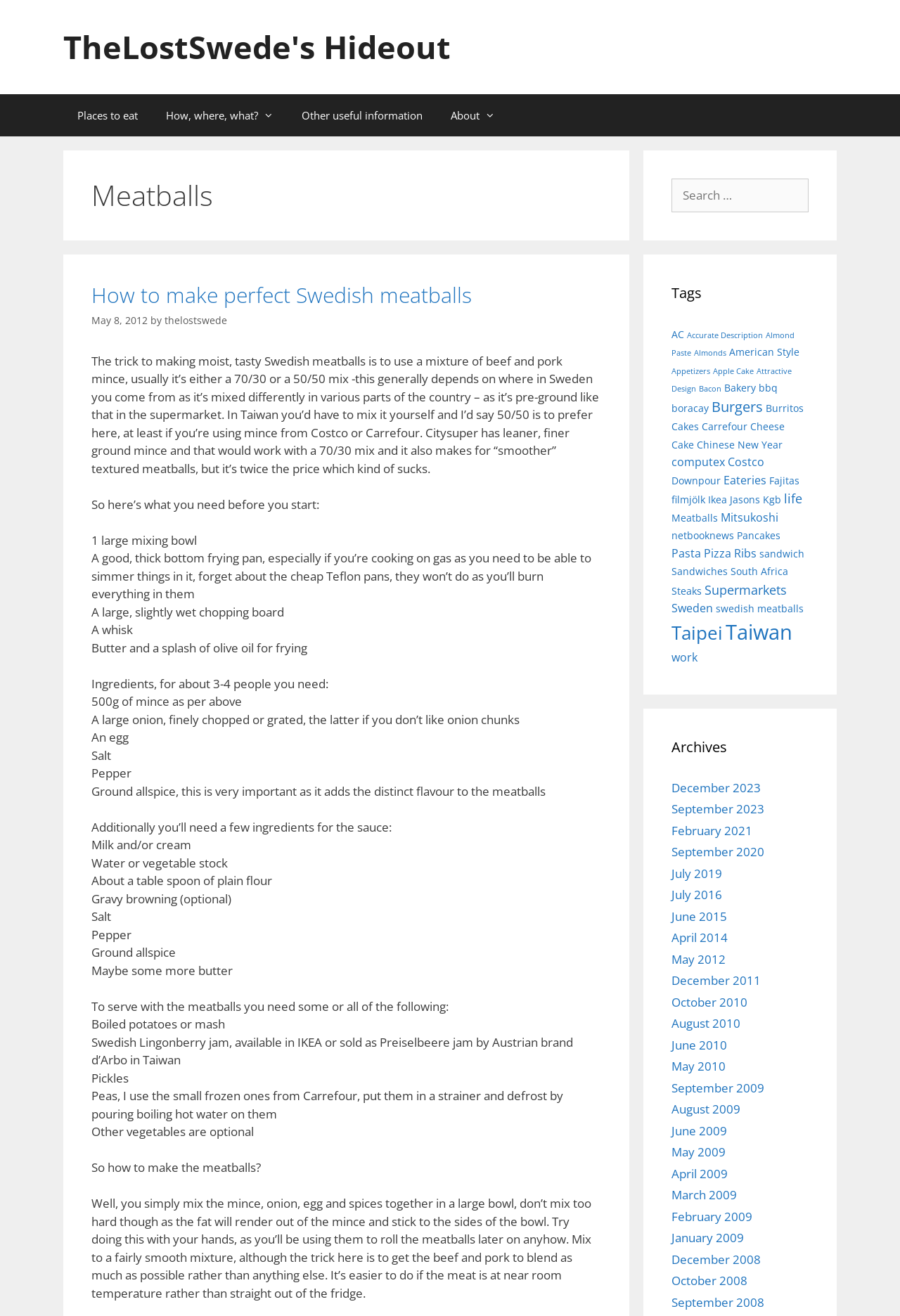Select the bounding box coordinates of the element I need to click to carry out the following instruction: "Click on 'Places to eat'".

[0.07, 0.072, 0.169, 0.104]